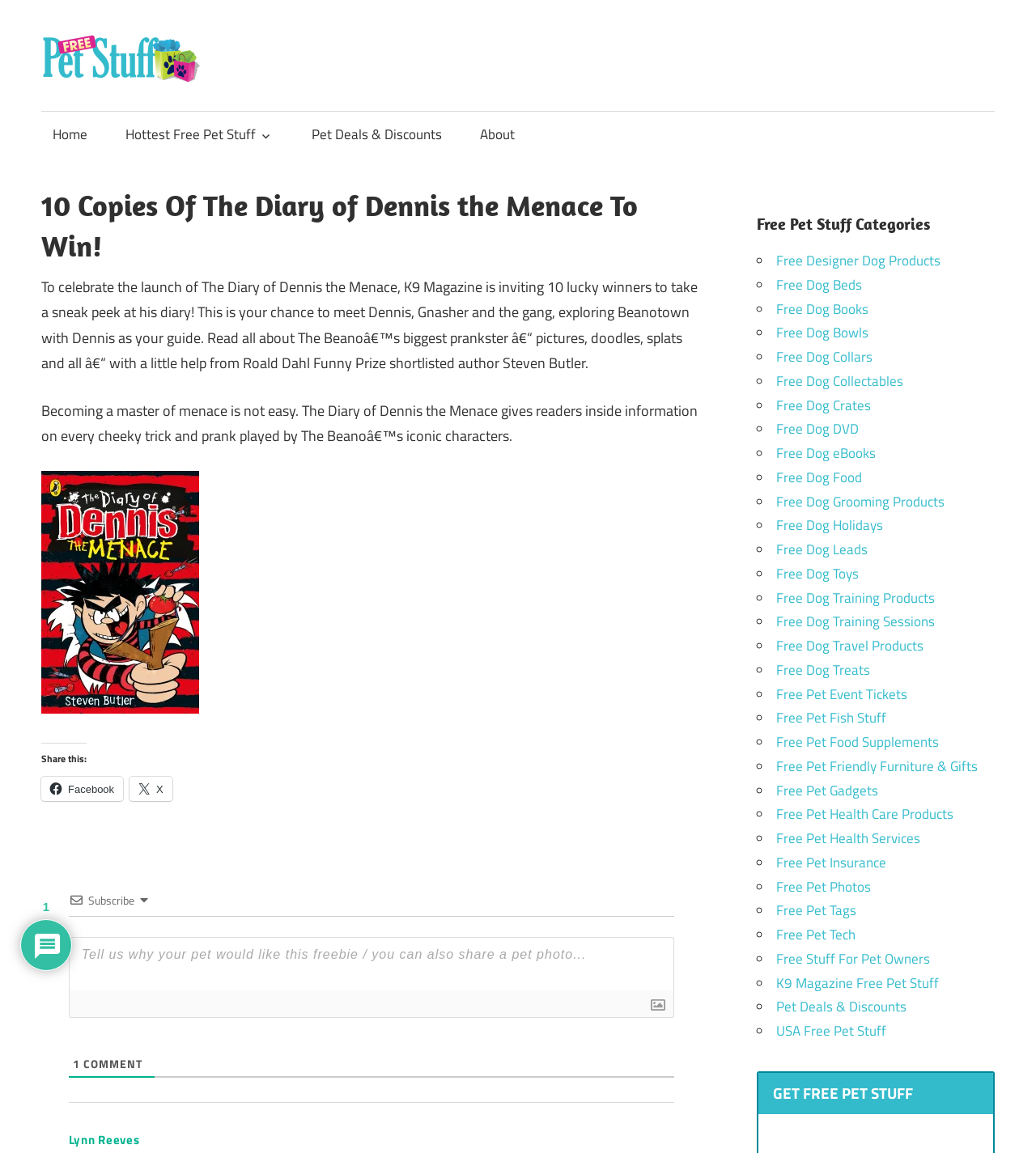Provide a single word or phrase to answer the given question: 
How many copies of the book are being given away?

10